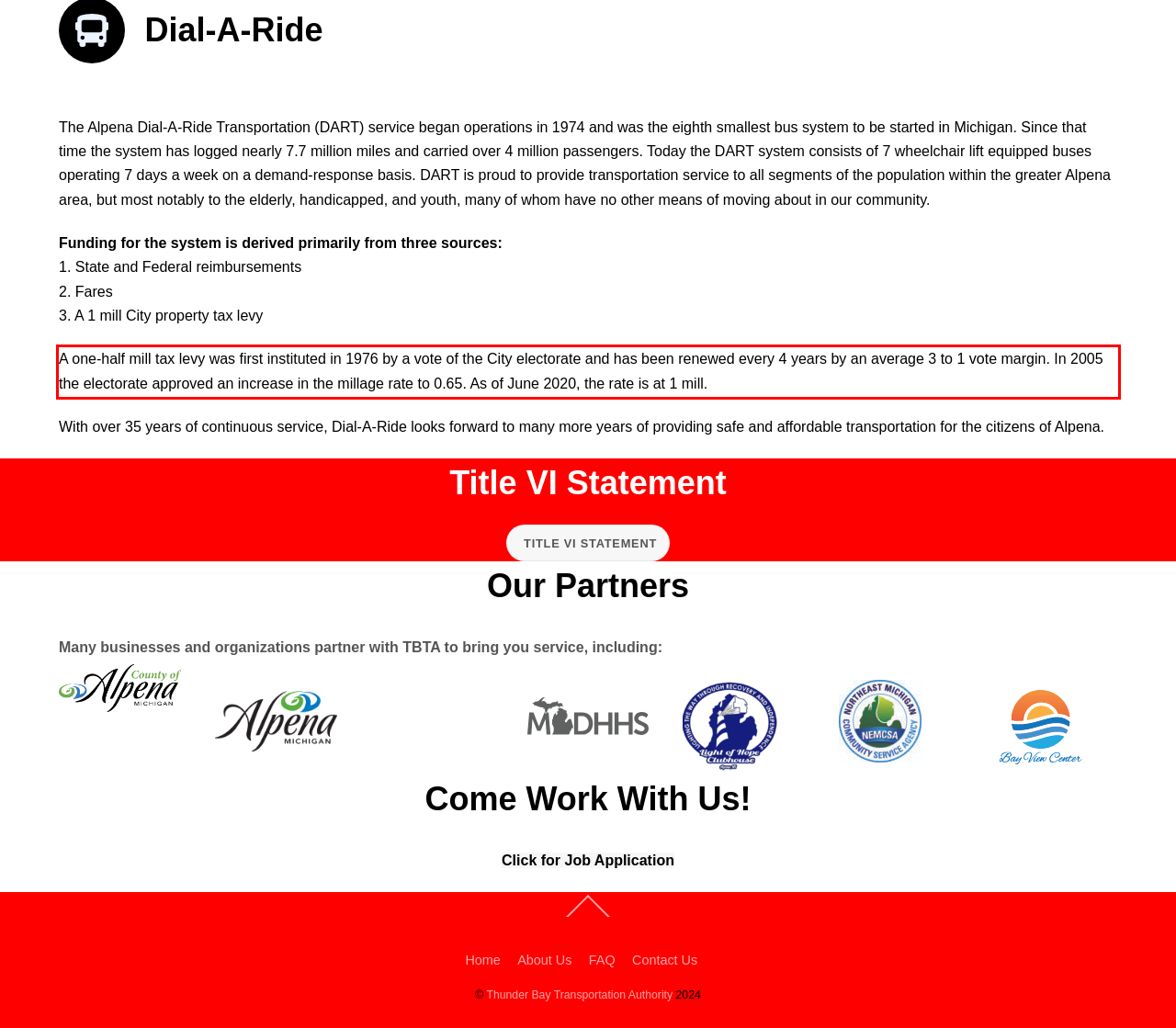Within the screenshot of the webpage, locate the red bounding box and use OCR to identify and provide the text content inside it.

A one-half mill tax levy was first instituted in 1976 by a vote of the City electorate and has been renewed every 4 years by an average 3 to 1 vote margin. In 2005 the electorate approved an increase in the millage rate to 0.65. As of June 2020, the rate is at 1 mill.